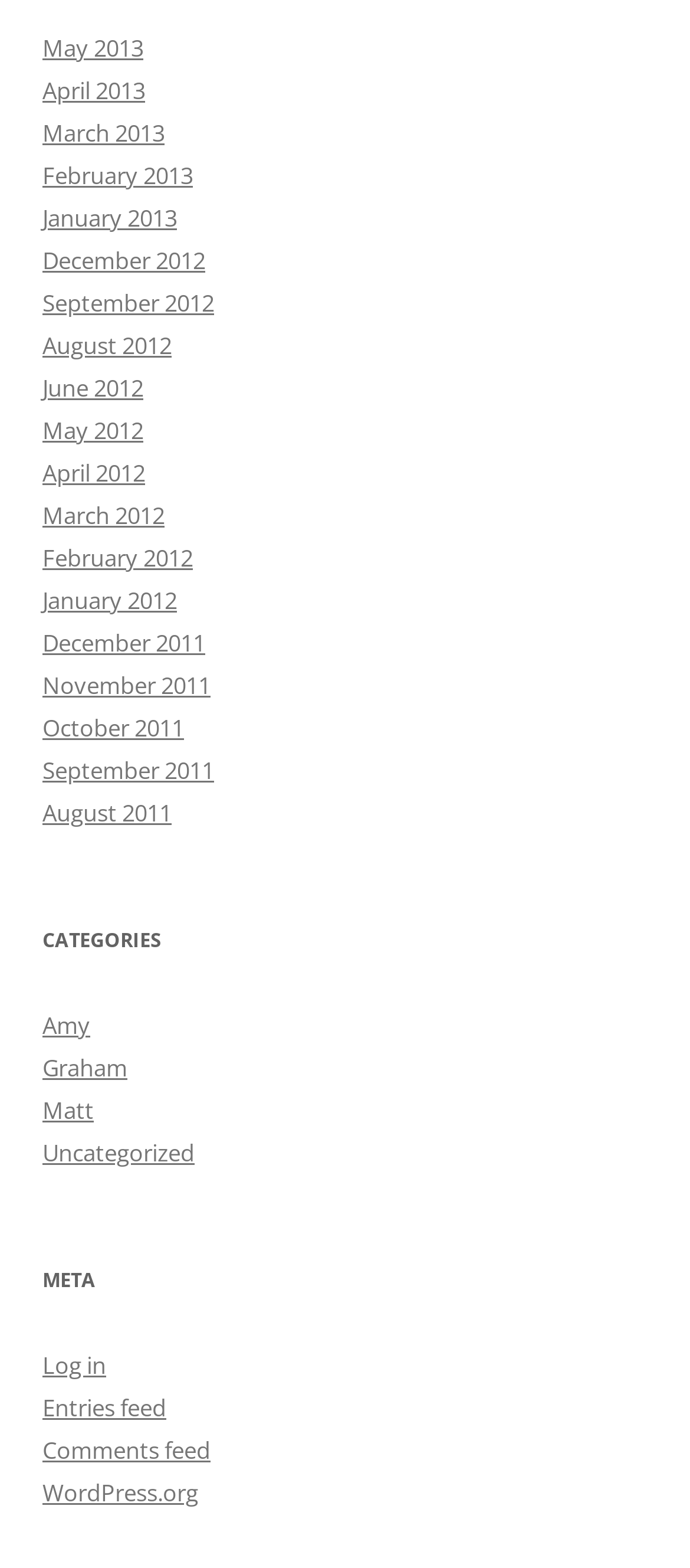What is the category below 'CATEGORIES'?
Look at the image and answer the question using a single word or phrase.

Amy